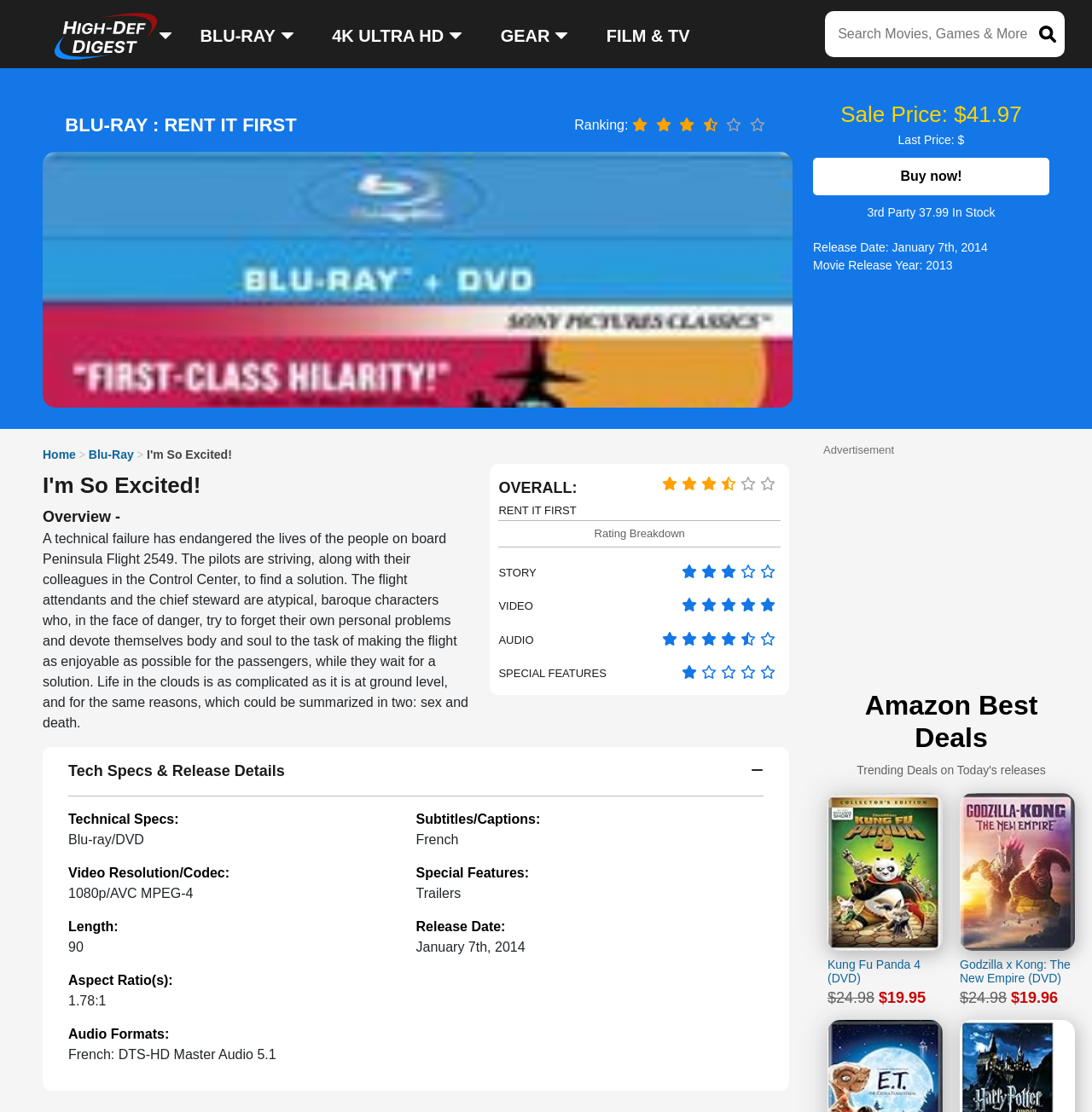How many audio formats are listed?
Give a single word or phrase answer based on the content of the image.

1